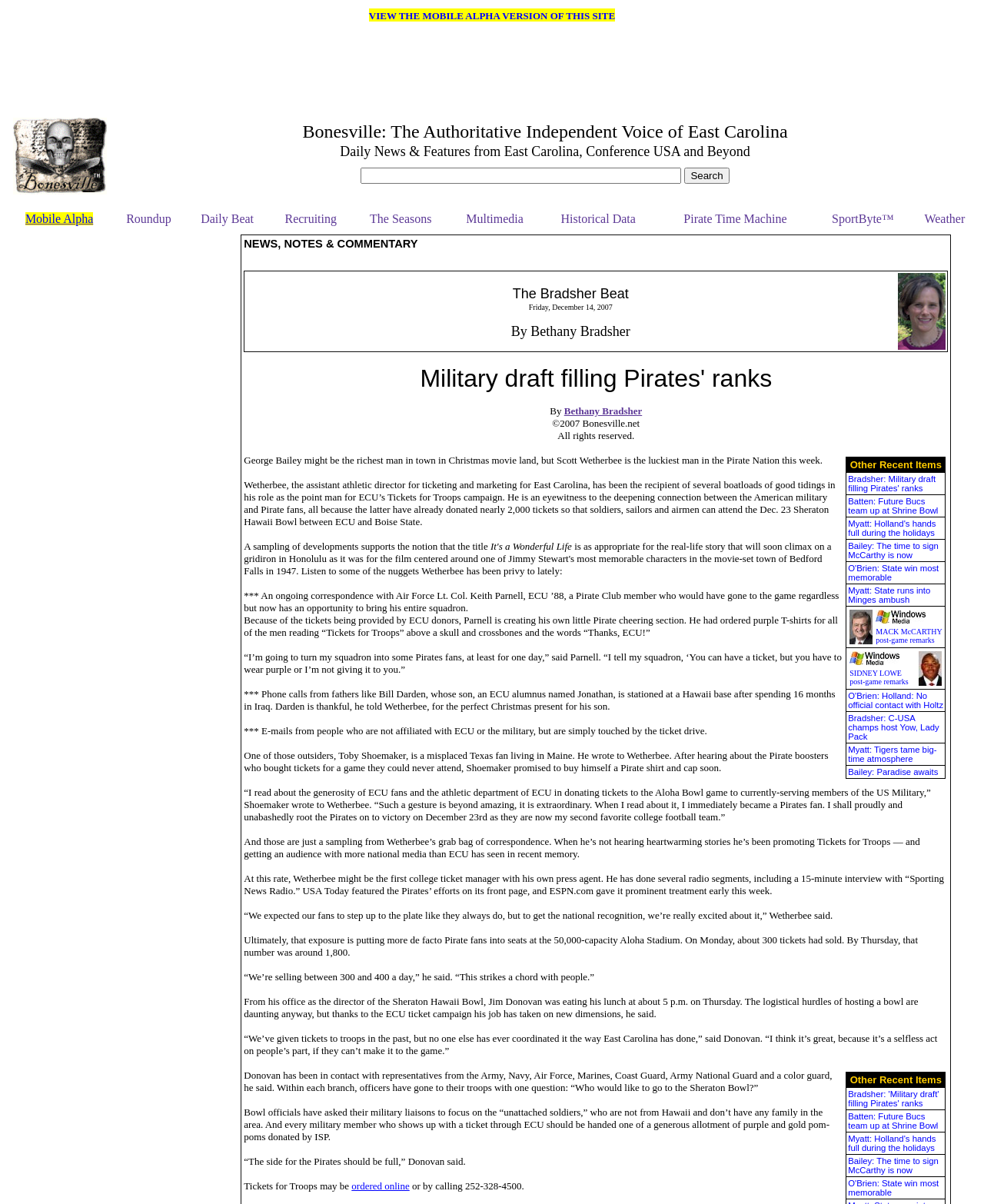Refer to the image and answer the question with as much detail as possible: What is the purpose of the search bar?

The search bar is located in the top navigation bar, and it allows users to search for specific content within the website. This can be inferred by the presence of a text box and a search button next to it.